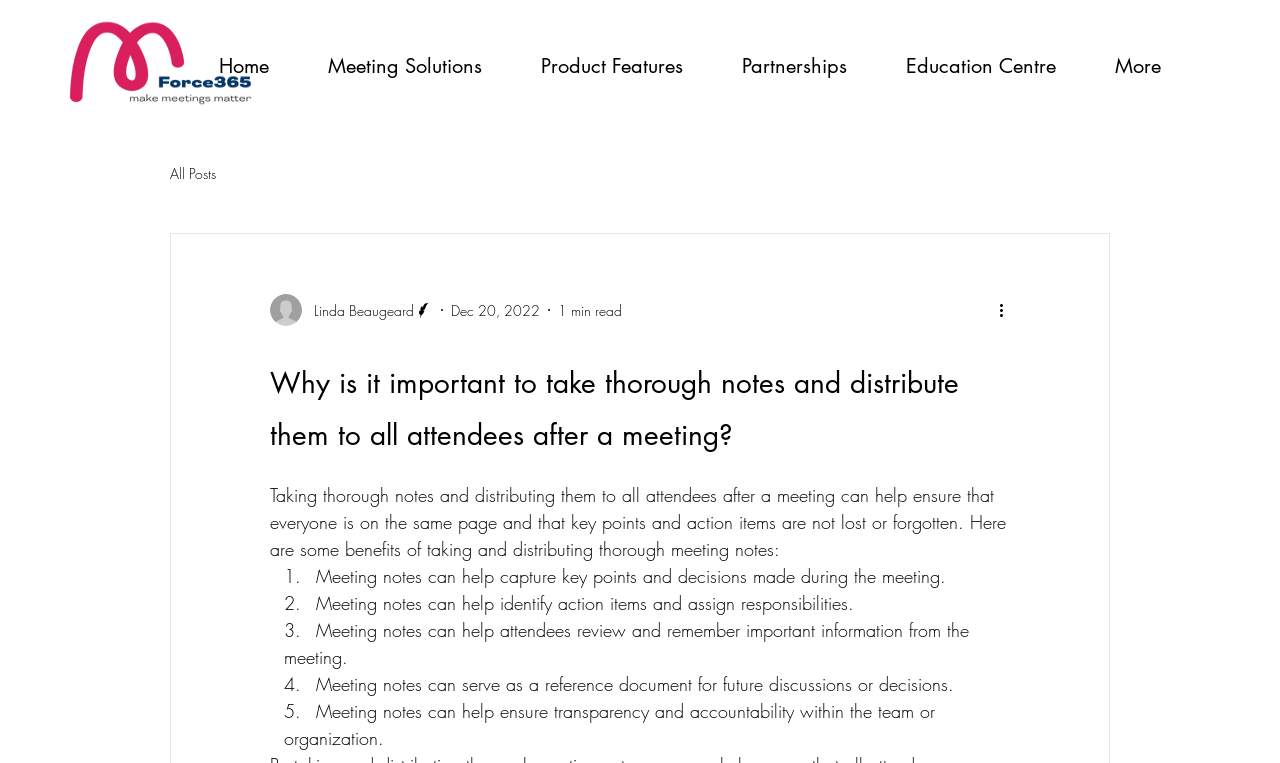Identify the bounding box coordinates of the area that should be clicked in order to complete the given instruction: "Click the 'More actions' button". The bounding box coordinates should be four float numbers between 0 and 1, i.e., [left, top, right, bottom].

[0.778, 0.391, 0.797, 0.422]